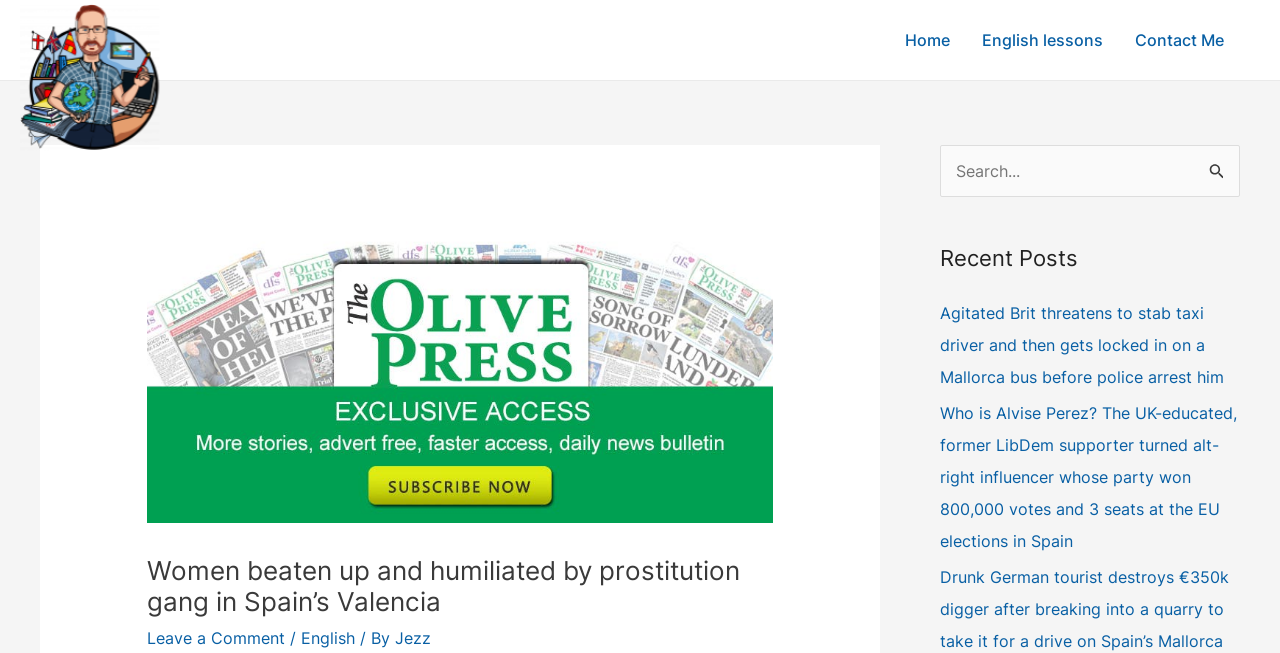Please find the bounding box coordinates of the section that needs to be clicked to achieve this instruction: "Search for something".

[0.734, 0.222, 0.969, 0.302]